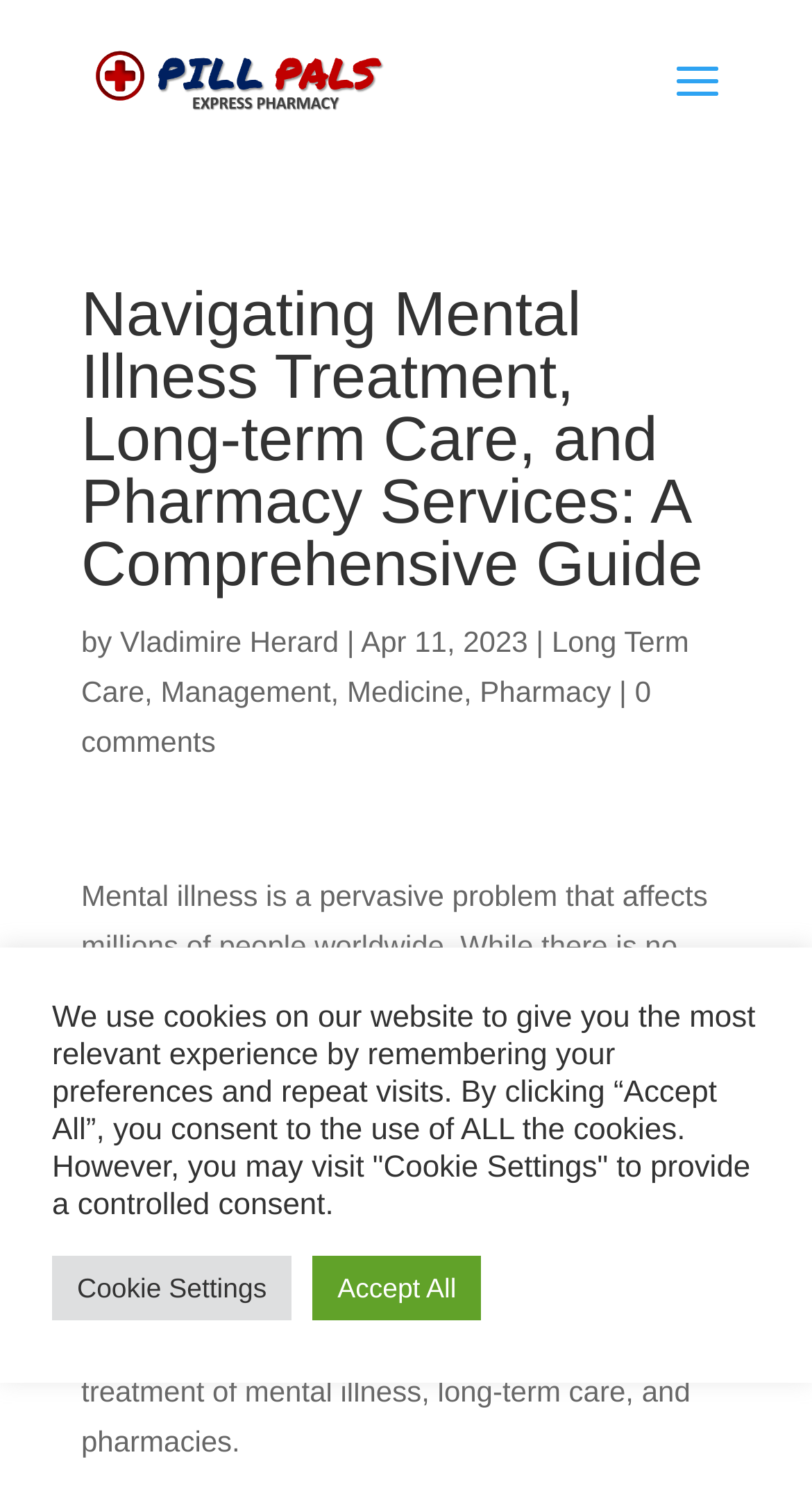What is the purpose of the article?
Based on the image, answer the question with as much detail as possible.

The purpose of the article is to provide a comprehensive guide to help readers understand what is involved in the treatment of mental illness, long-term care, and pharmacies, which can be inferred from the introductory paragraph of the article.